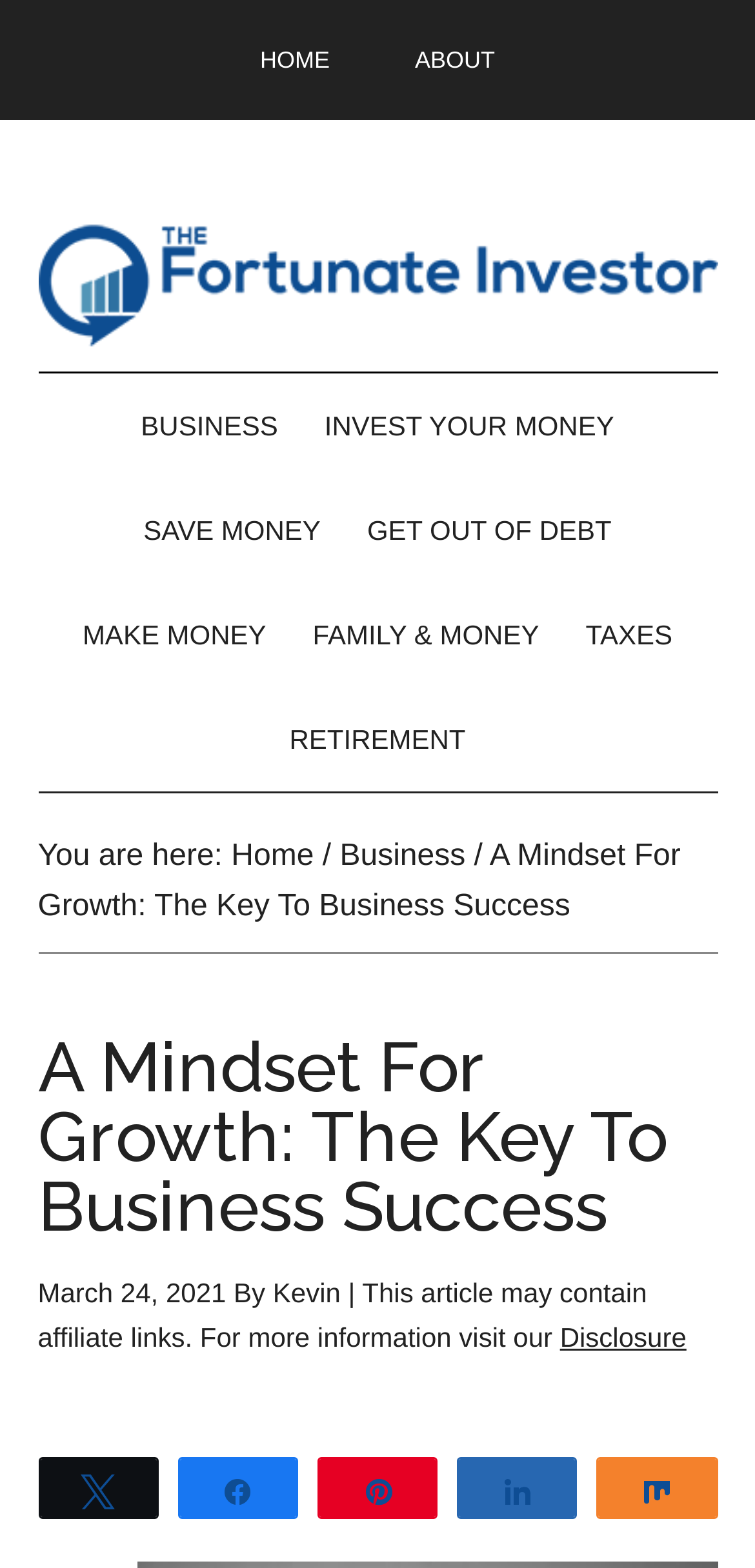Determine the bounding box coordinates of the region I should click to achieve the following instruction: "Click on the 'Tweet' link". Ensure the bounding box coordinates are four float numbers between 0 and 1, i.e., [left, top, right, bottom].

[0.053, 0.65, 0.207, 0.687]